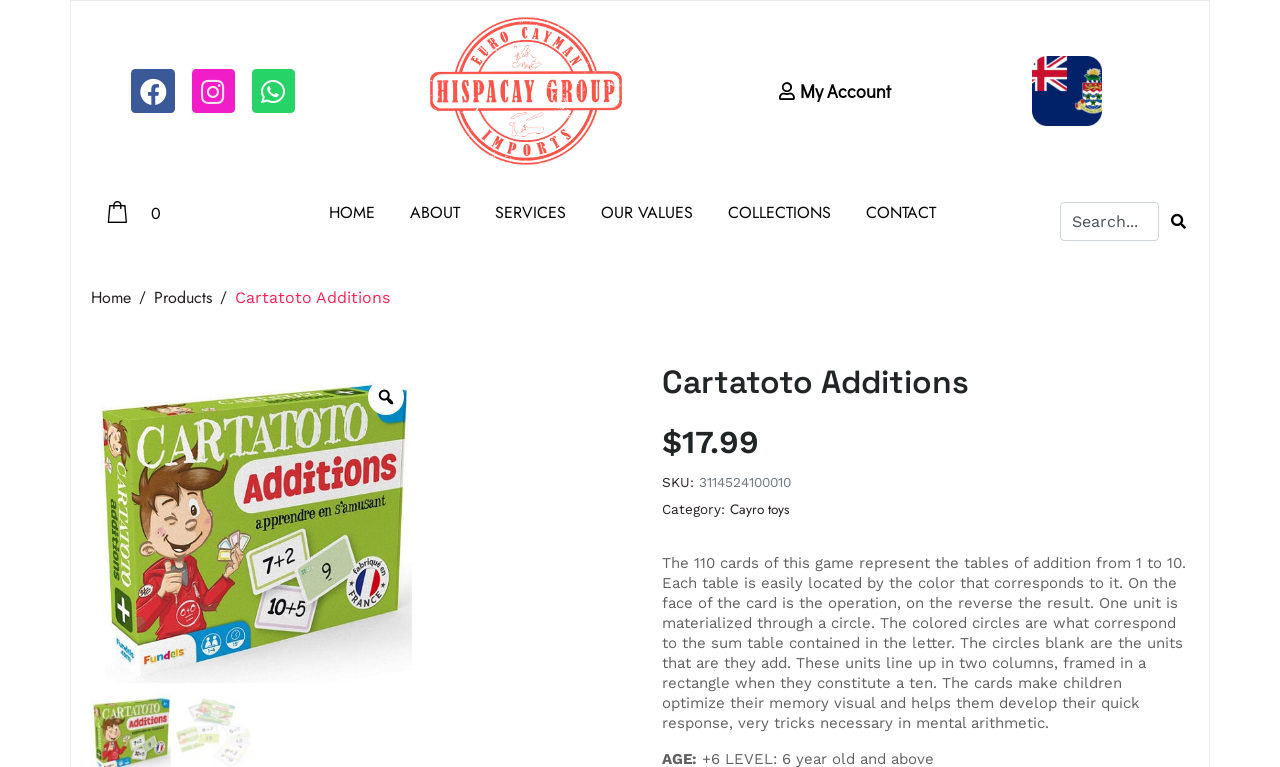Please provide the bounding box coordinates for the element that needs to be clicked to perform the instruction: "Log in to my account". The coordinates must consist of four float numbers between 0 and 1, formatted as [left, top, right, bottom].

[0.589, 0.089, 0.714, 0.149]